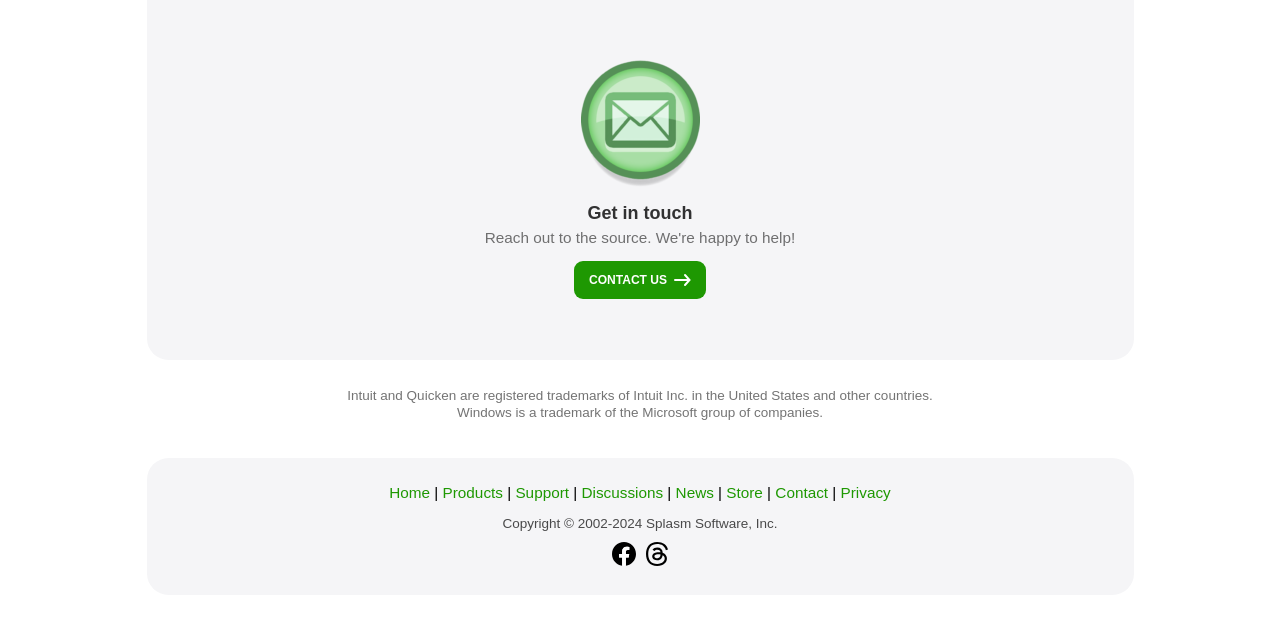Please provide the bounding box coordinate of the region that matches the element description: Technology. Coordinates should be in the format (top-left x, top-left y, bottom-right x, bottom-right y) and all values should be between 0 and 1.

None